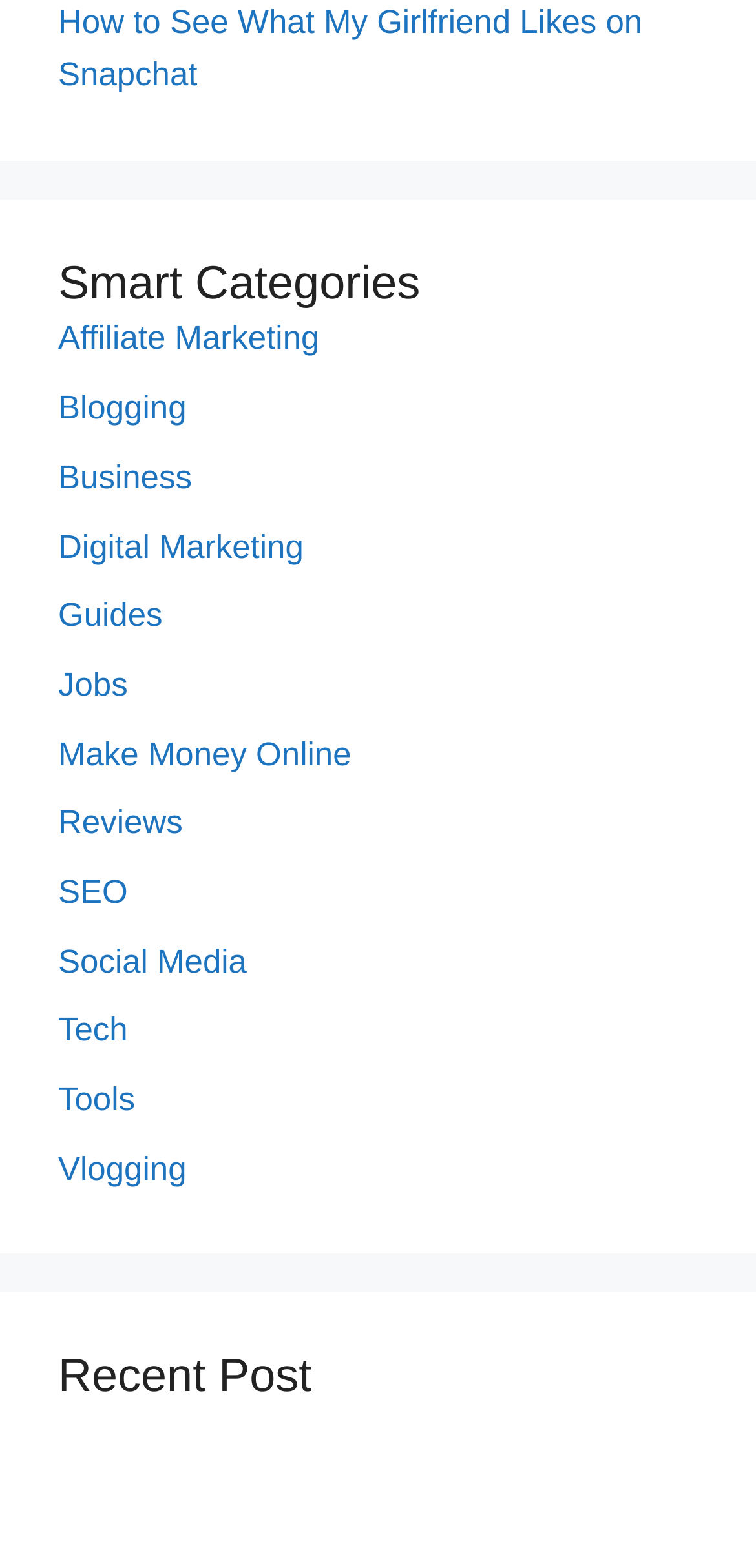Answer the following inquiry with a single word or phrase:
What is the title of the recent post?

How to Find a Facebook Account by Phone Number